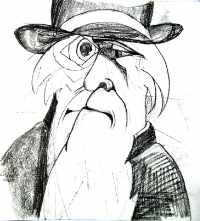Explain in detail what you see in the image.

The image features a stylized black and white drawing of a man, characterized by exaggerated facial features and an oversized eye in the center of his forehead. He has a long, prominent beard and wears a classic top hat, giving him an air of wisdom or intellect. The artwork conveys a whimsical yet contemplative expression, which may evoke thoughts related to insight or discovery, aligning with themes of exploration or evolution. This image is associated with the context of a discussion or article, likely related to Charles Darwin, reflecting on ideas of evolution and inquiry.